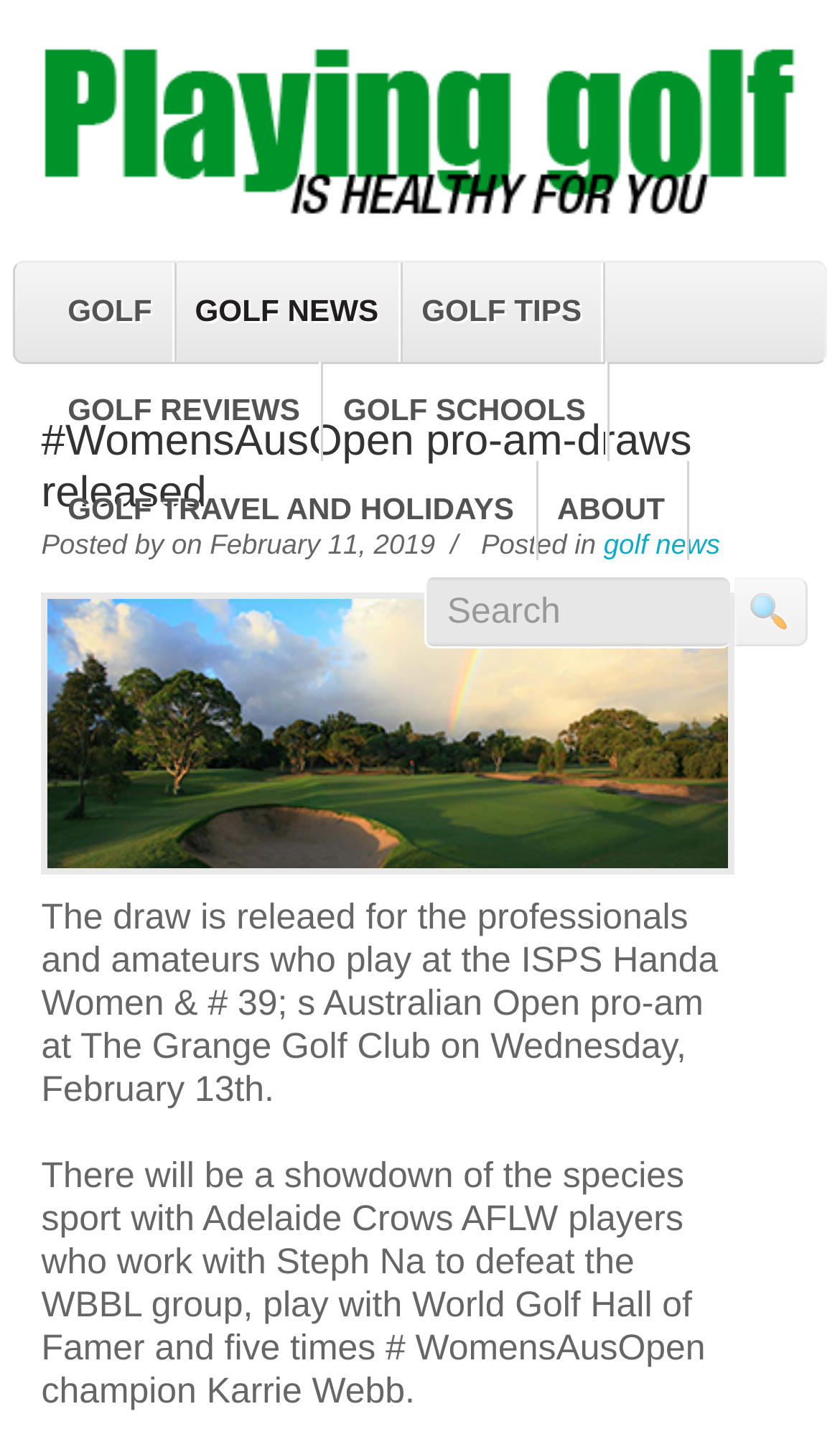Create a detailed narrative of the webpage’s visual and textual elements.

The webpage is about golf news and tips, specifically focusing on the #WomensAusOpen pro-am draws released. At the top, there is a logo image and a link to "Golf News and Tips" on the left side, taking up most of the width. Below this, there are six links to different golf-related categories, including "GOLF", "GOLF NEWS", "GOLF TIPS", "GOLF REVIEWS", "GOLF SCHOOLS", and "GOLF TRAVEL AND HOLIDAYS", arranged horizontally across the page.

On the right side, there is a search box with a magnifying glass button. Above the search box, there are seven links to different sections, including "ABOUT" and several golf-related categories.

The main content of the page is a news article about the #WomensAusOpen pro-am draws released. The article title is a heading that spans most of the width, with a link to the article below it. The article is written by an author, posted on February 11, 2019, and categorized under "golf news". The article text is divided into two paragraphs, describing the pro-am event at The Grange Golf Club and a showdown between Adelaide Crows AFLW players and World Golf Hall of Famer Karrie Webb.